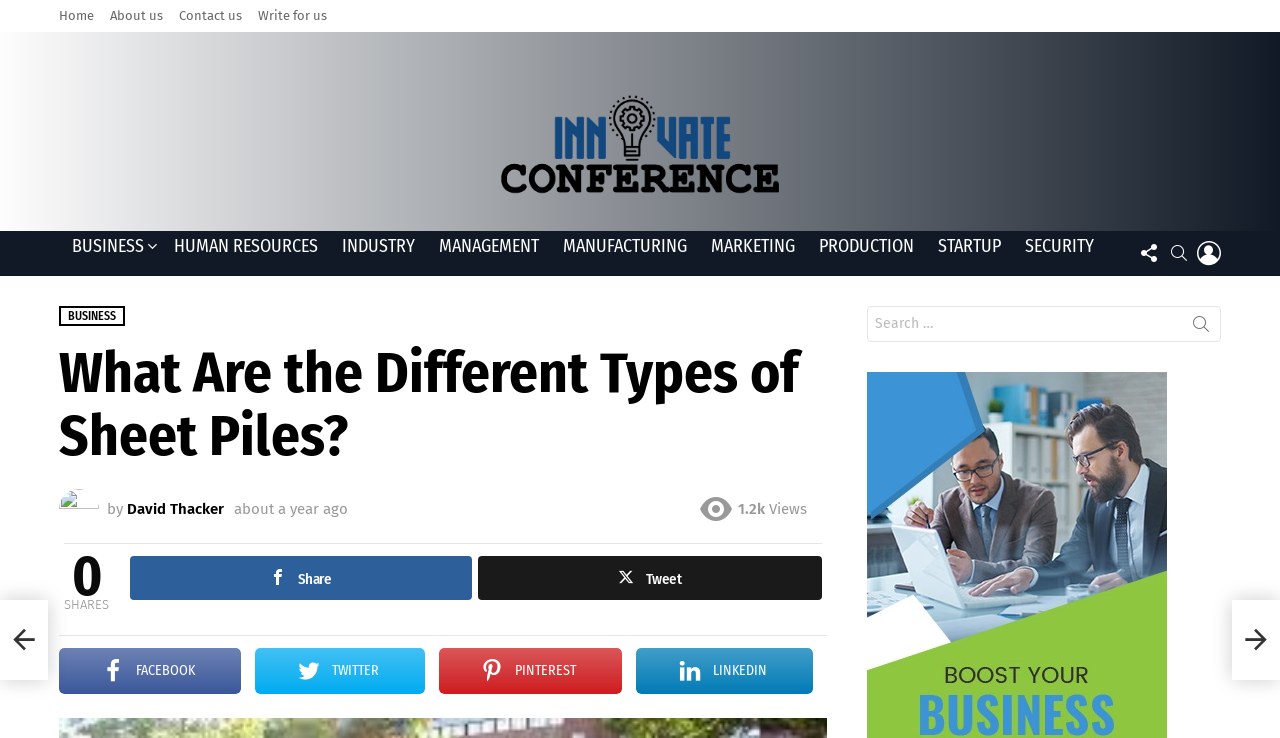Give a detailed overview of the webpage's appearance and contents.

This webpage is about sheet piles, a retaining wall system used in construction and civil engineering projects. At the top, there are several links to navigate to different sections of the website, including "Home", "About us", "Contact us", and "Write for us". 

To the right of these links, there is a logo of "Innovate Conference" with an image and a link to the conference's webpage. Below the logo, there are several category links, including "BUSINESS", "HUMAN RESOURCES", "INDUSTRY", and others.

On the right side of the page, there are social media links, including "facebook", "twitter", "instagram", "pinterest", and "youtube". Next to these links, there is a "FOLLOW US" link and a "SEARCH" link.

The main content of the webpage starts with a header section that includes a link to "BUSINESS" and a heading that reads "What Are the Different Types of Sheet Piles?". Below the heading, there is information about the author, "David Thacker", and the date the article was published, "April 24, 2023, 12:28 pm". 

The article's content is not described in the accessibility tree, but there are indicators of the article's popularity, including "1.2k" views and a "SHARES" section with links to share the article on various social media platforms.

At the bottom of the page, there are links to share the article on "FACEBOOK", "TWITTER", "PINTEREST", and "LINKEDIN". There are also two links with icons, one at the top left and one at the top right, but their purposes are not clear from the accessibility tree.